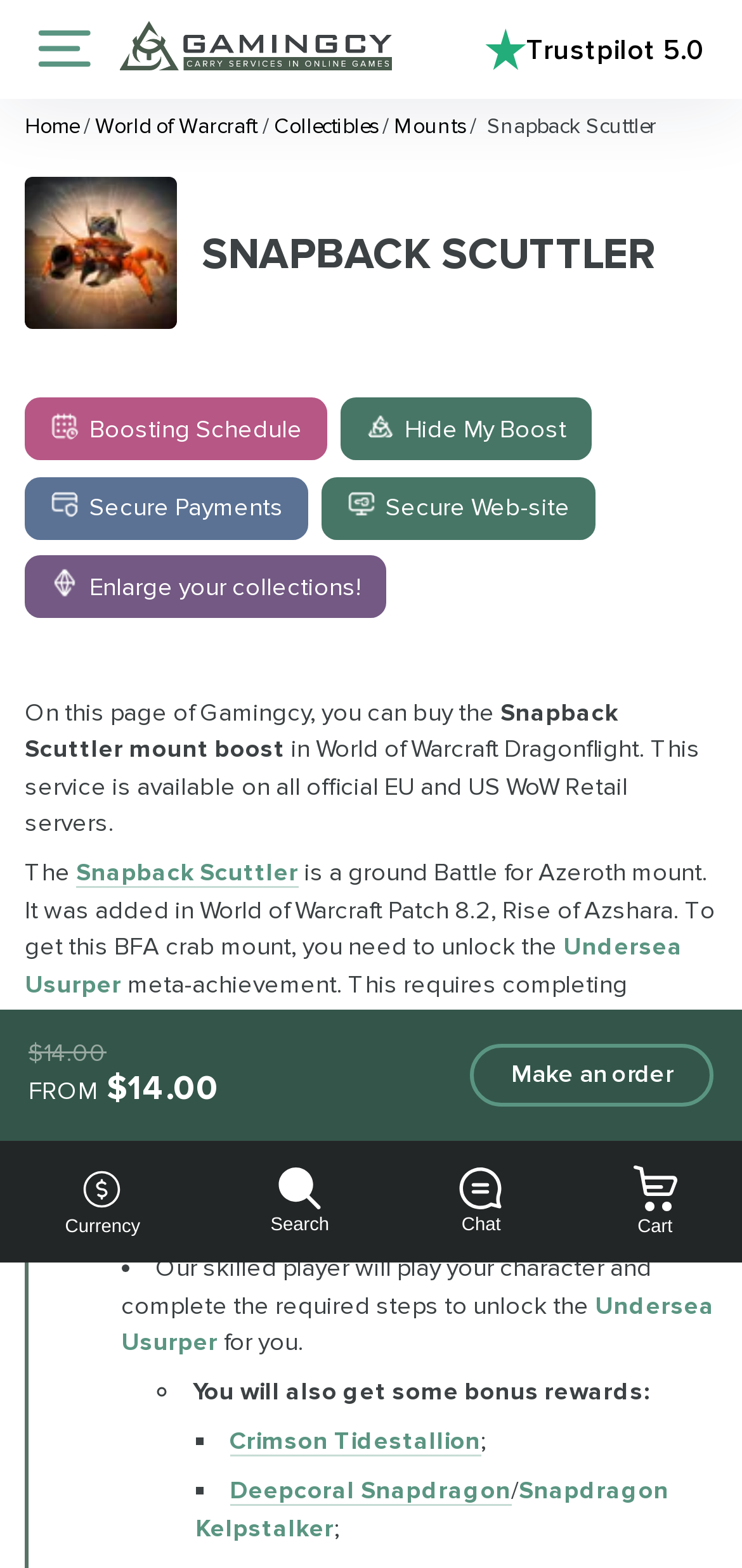Please identify the bounding box coordinates of the clickable element to fulfill the following instruction: "Search for something". The coordinates should be four float numbers between 0 and 1, i.e., [left, top, right, bottom].

[0.313, 0.728, 0.495, 0.805]